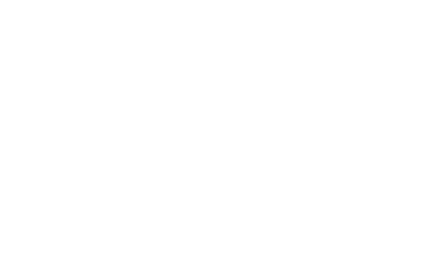Offer a detailed narrative of the image.

The image depicts a company logo, central to the identity of Kunming Be Queen Import & Export Co., Ltd. As a manufacturer specializing in customized beauty and personal care products, this logo symbolizes the brand's commitment to quality and its diverse product offerings, which include facial care, hair growth treatments, and essential oils, among others. The logo serves as a visual anchor for the company's online presence, aiming to foster trust and recognition among clients and partners in the competitive market of import and export.